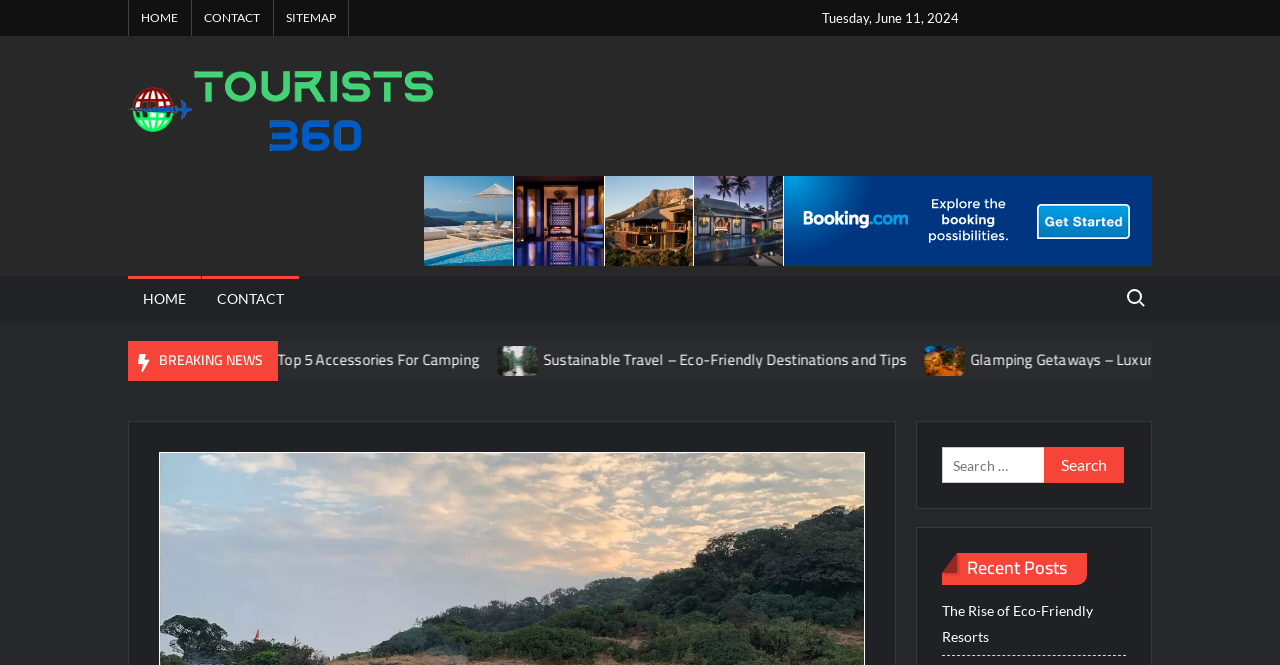Please find the bounding box coordinates of the section that needs to be clicked to achieve this instruction: "go to the CONTACT page".

[0.15, 0.0, 0.212, 0.054]